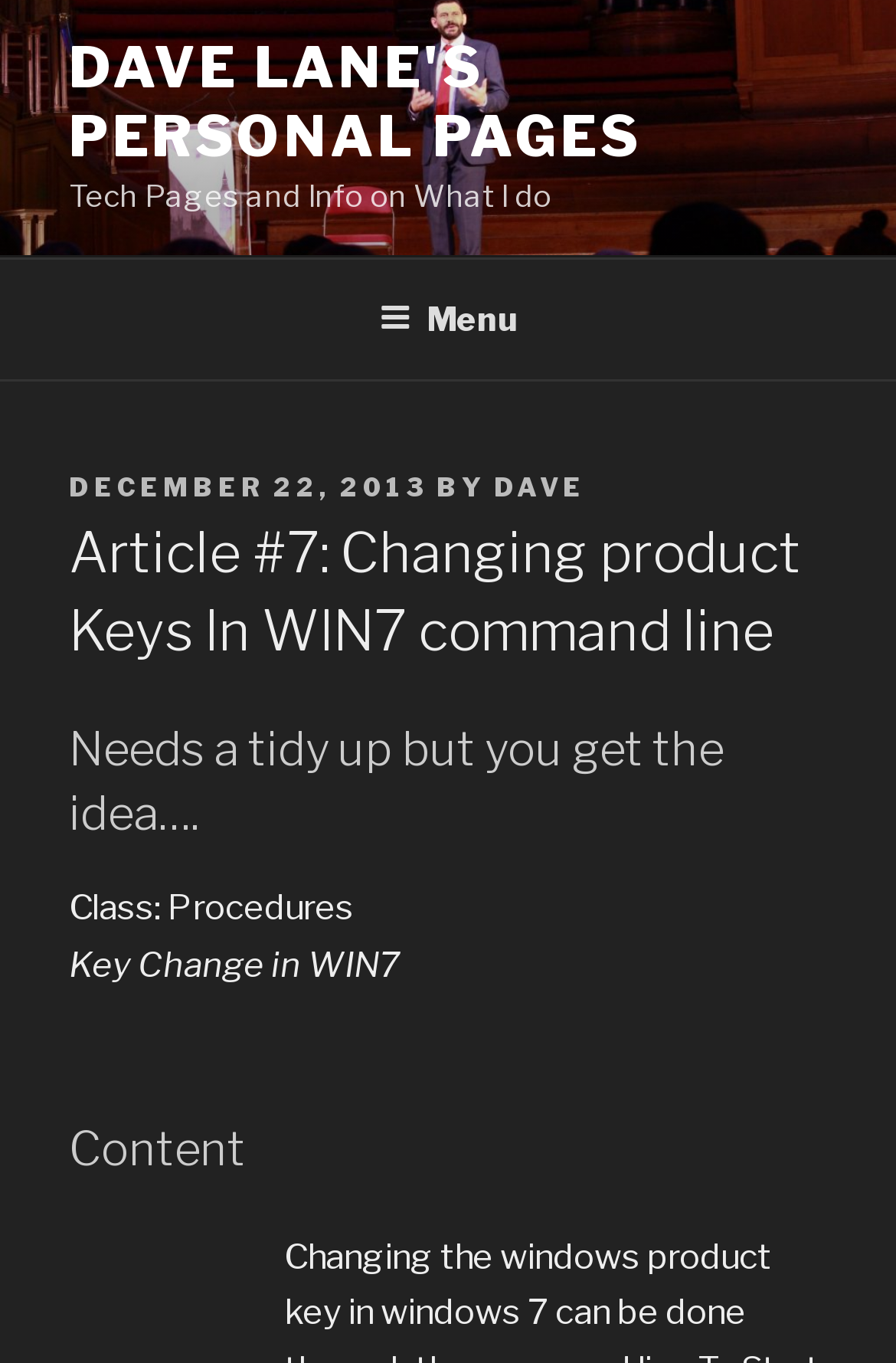Carefully observe the image and respond to the question with a detailed answer:
What is the classification of the article?

The classification of the article can be found in the static text 'Class: Procedures', which is located below the heading 'Article #7: Changing product Keys In WIN7 command line'.